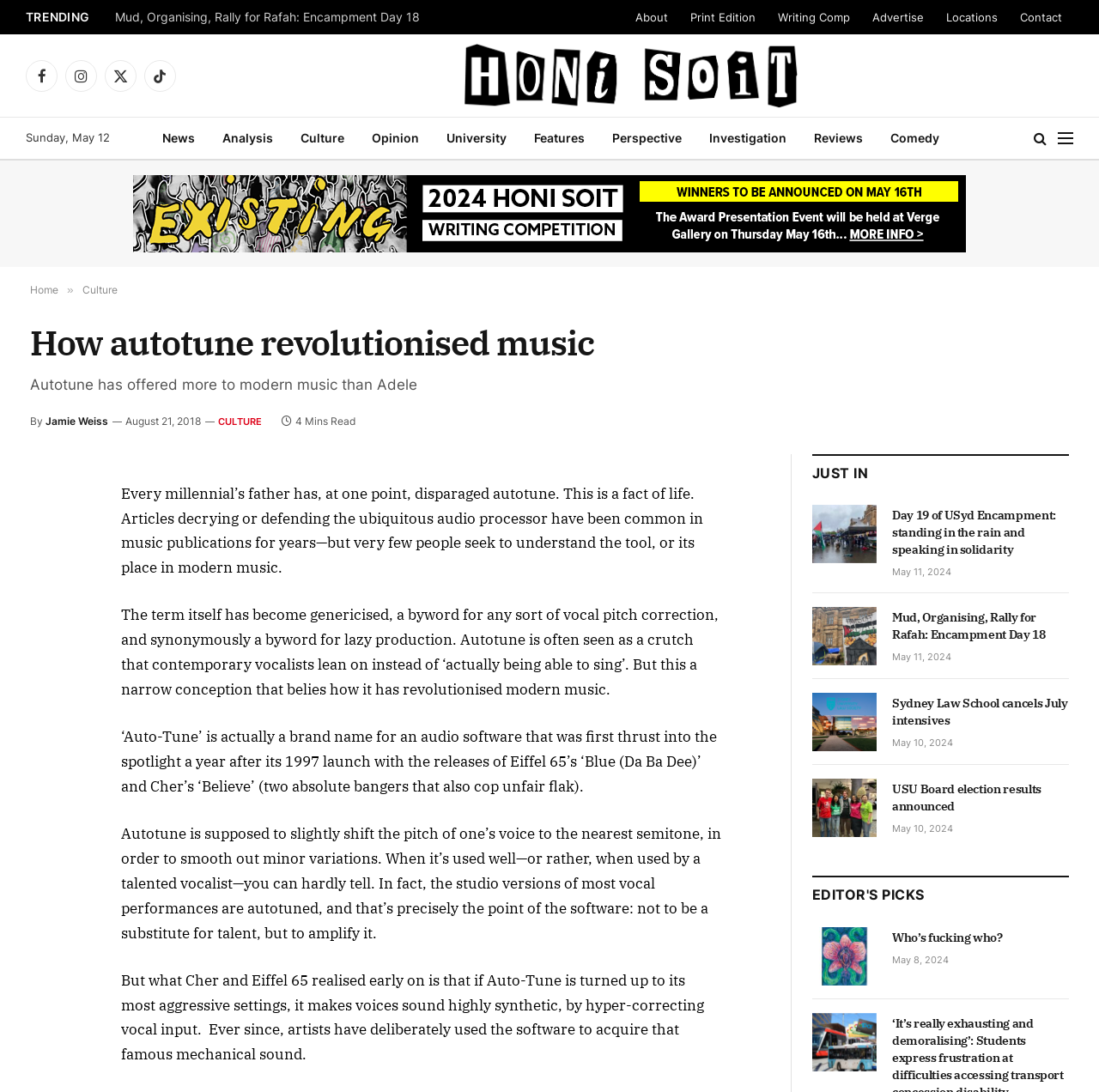Answer the question below in one word or phrase:
What is the date of the article 'How autotune revolutionised music'?

August 21, 2018